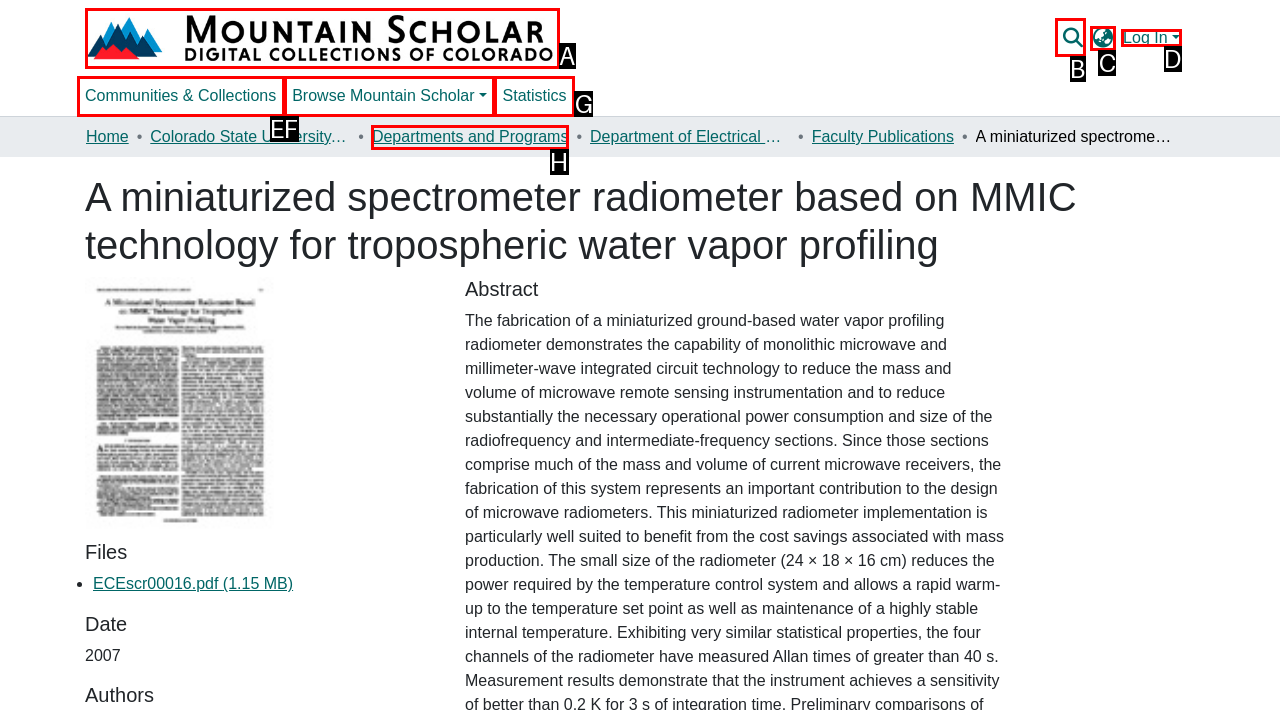Identify the correct UI element to click for this instruction: Log in to the repository
Respond with the appropriate option's letter from the provided choices directly.

D